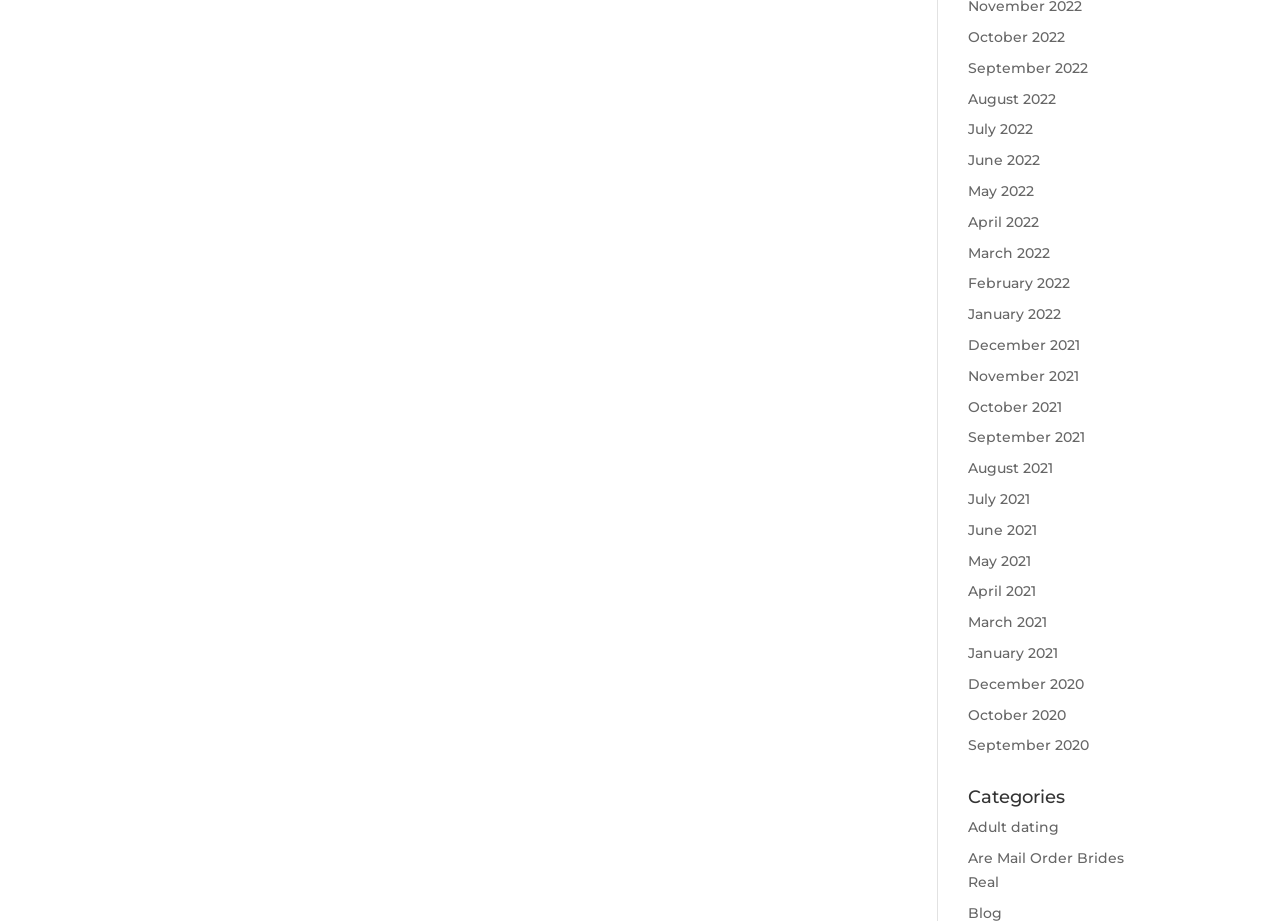Provide a brief response to the question below using one word or phrase:
What is the section title above the links?

Categories